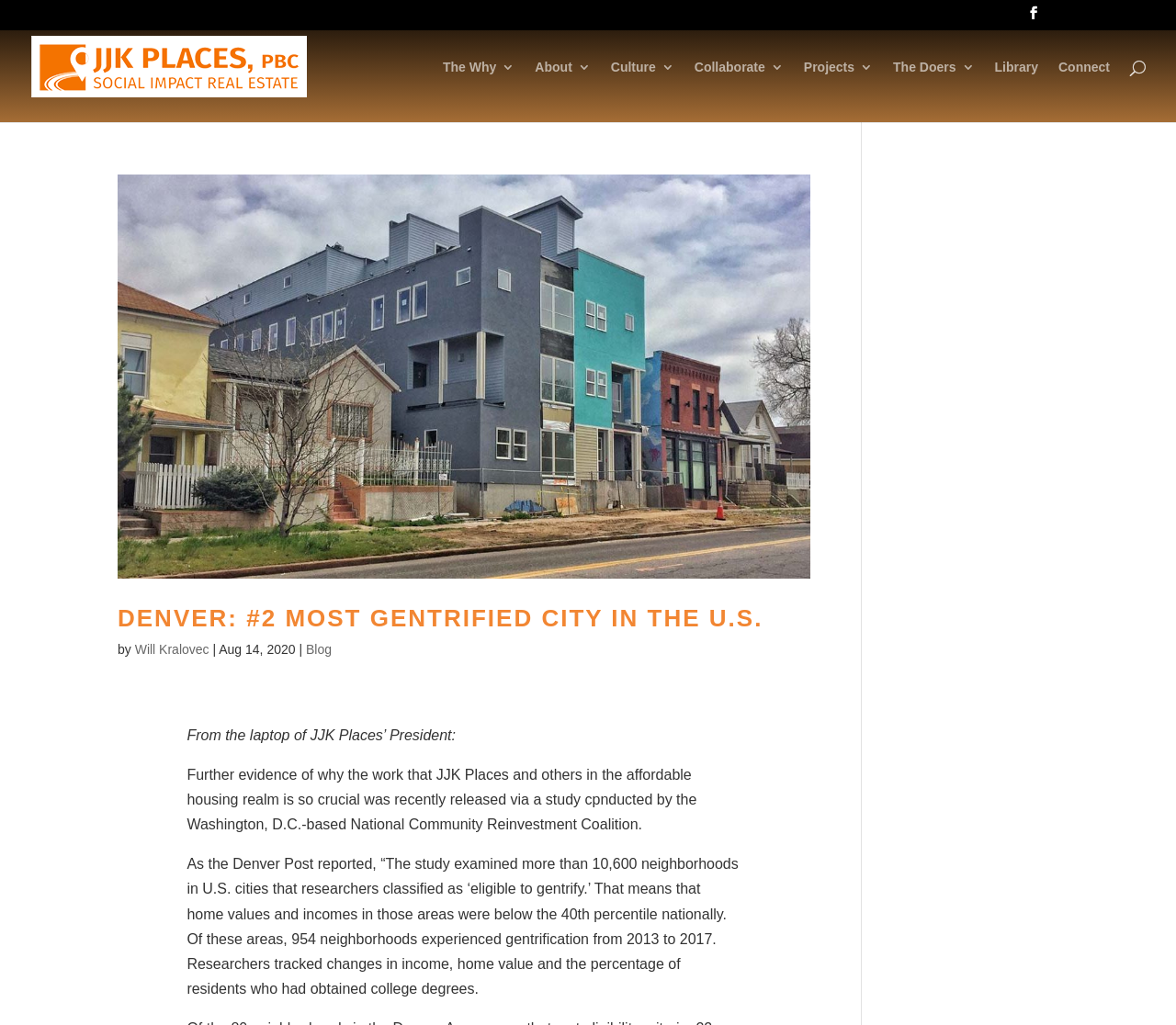Bounding box coordinates are specified in the format (top-left x, top-left y, bottom-right x, bottom-right y). All values are floating point numbers bounded between 0 and 1. Please provide the bounding box coordinate of the region this sentence describes: Blog

[0.26, 0.627, 0.282, 0.641]